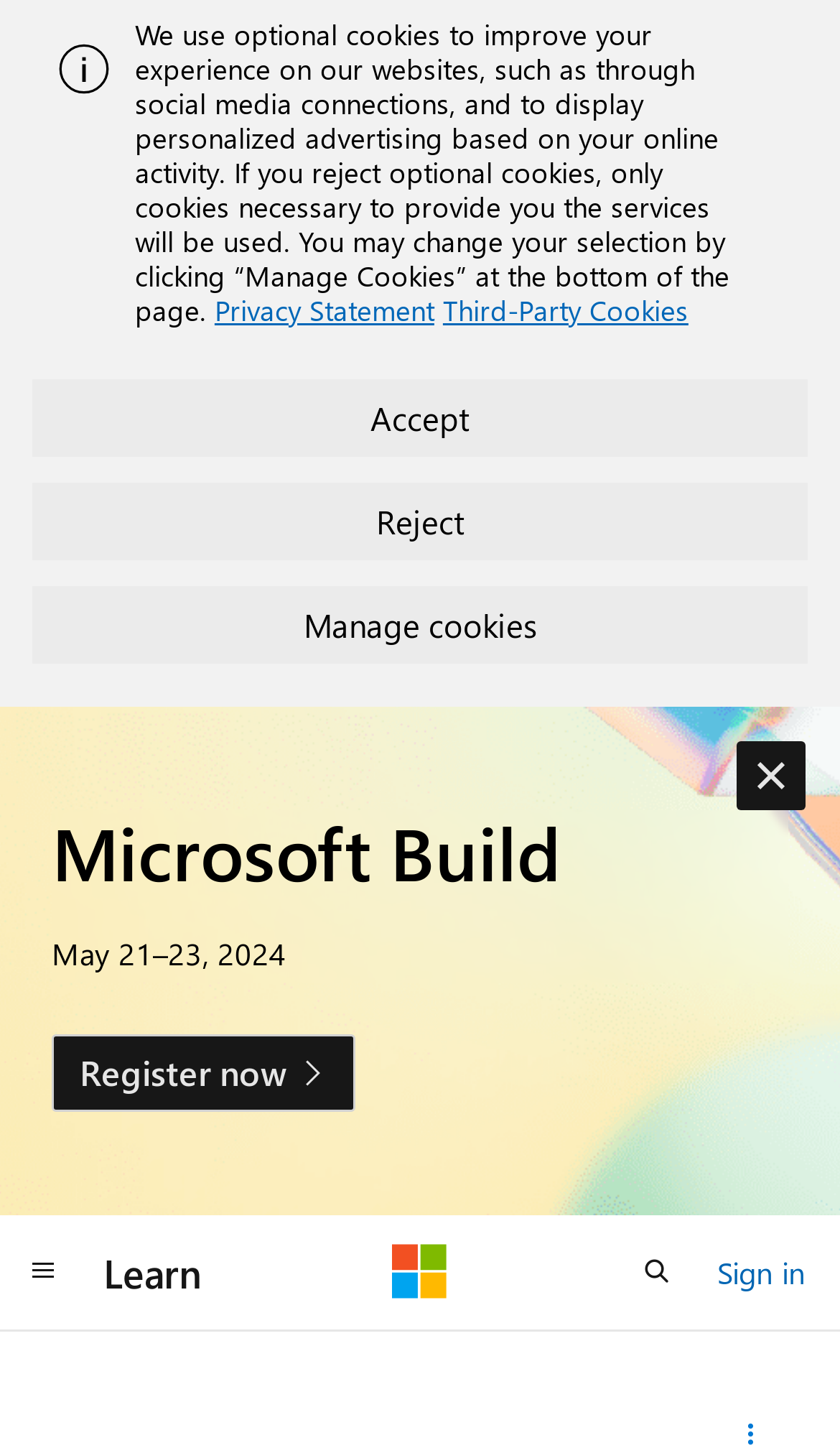Please identify the coordinates of the bounding box for the clickable region that will accomplish this instruction: "learn more".

[0.103, 0.848, 0.262, 0.903]